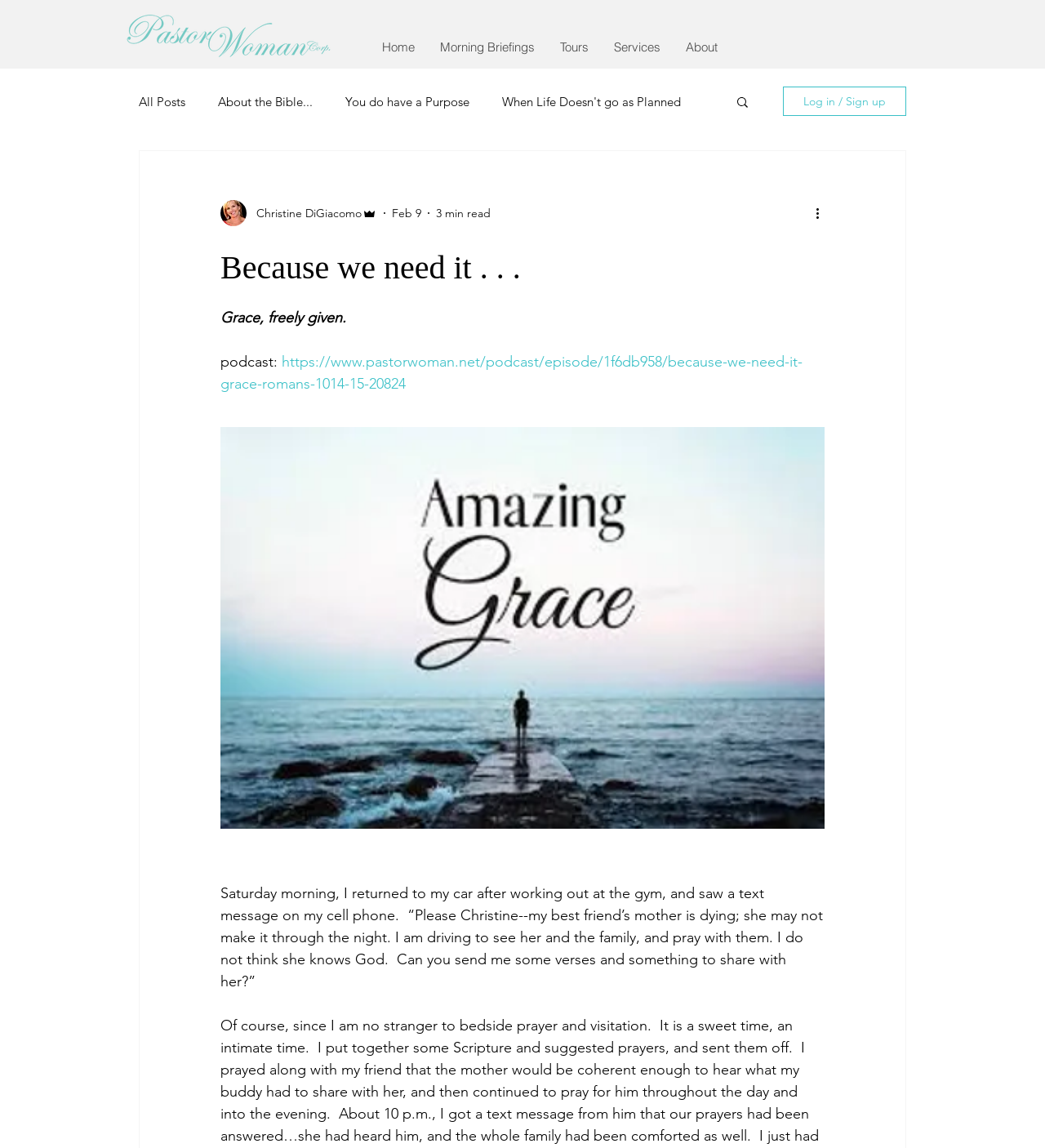Examine the screenshot and answer the question in as much detail as possible: What is the topic of the blog post?

I found the topic of the blog post by reading the heading 'Because we need it...' and the static text 'Grace, freely given.' which suggests that the topic is about grace.